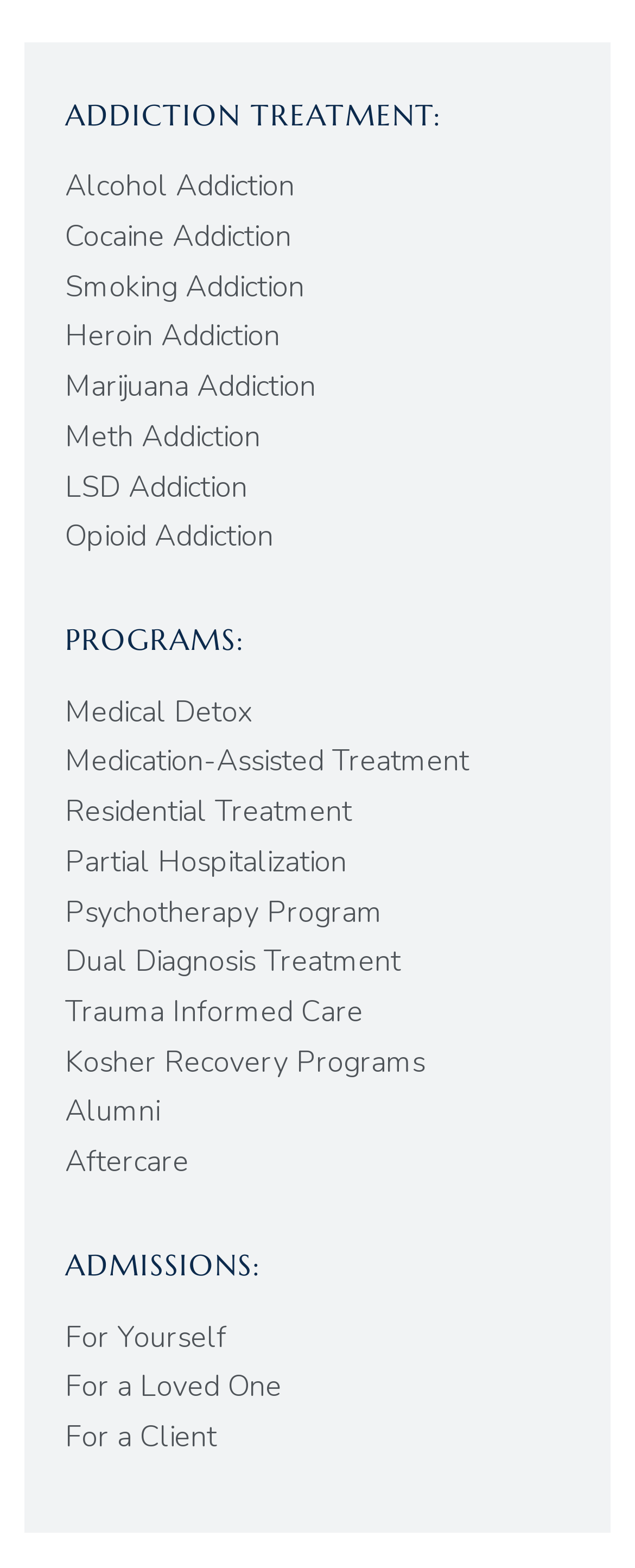Could you locate the bounding box coordinates for the section that should be clicked to accomplish this task: "Explore medical detox programs".

[0.103, 0.441, 0.397, 0.466]